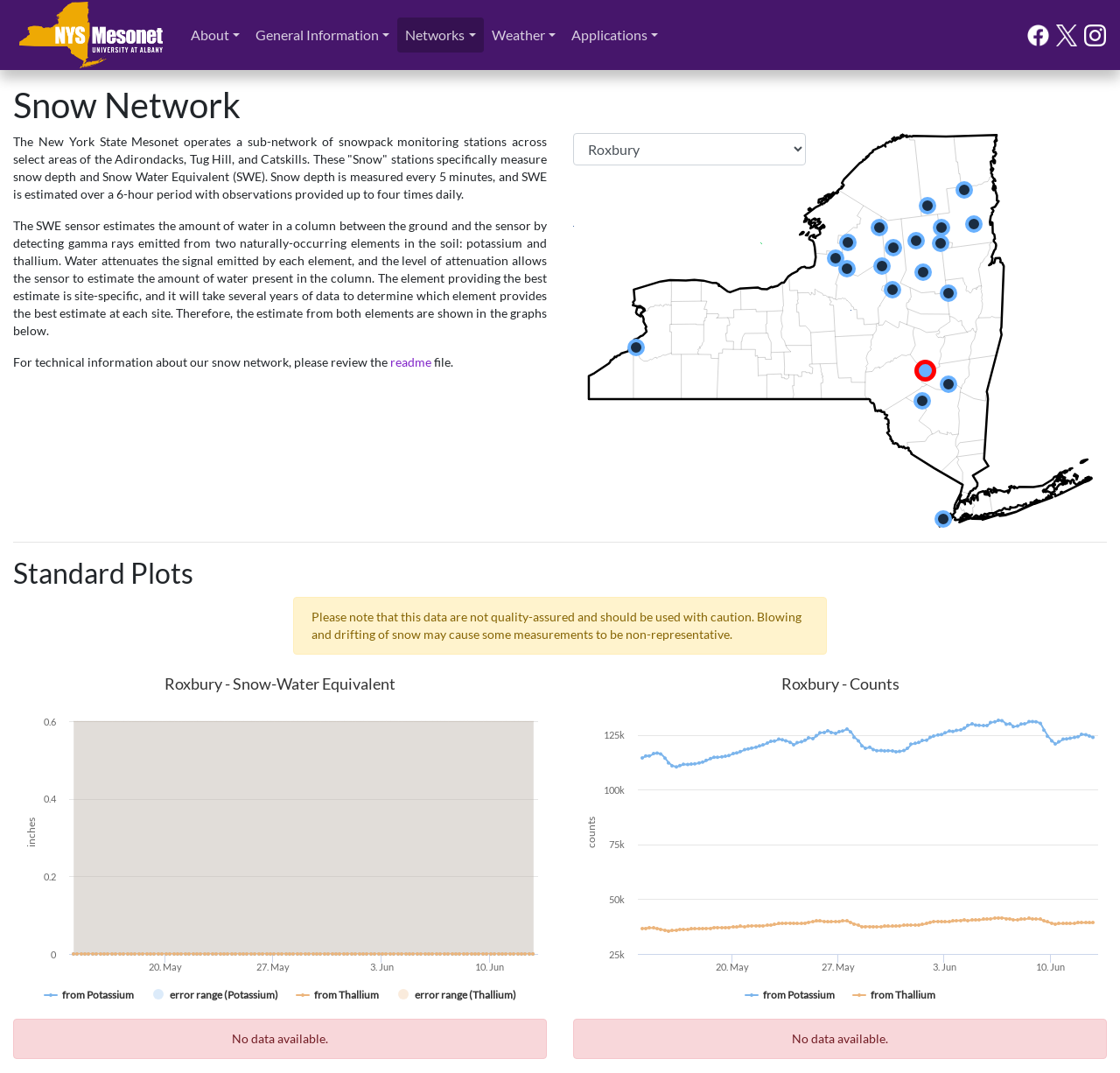Locate the bounding box coordinates of the clickable region necessary to complete the following instruction: "Search for something on the website". Provide the coordinates in the format of four float numbers between 0 and 1, i.e., [left, top, right, bottom].

None